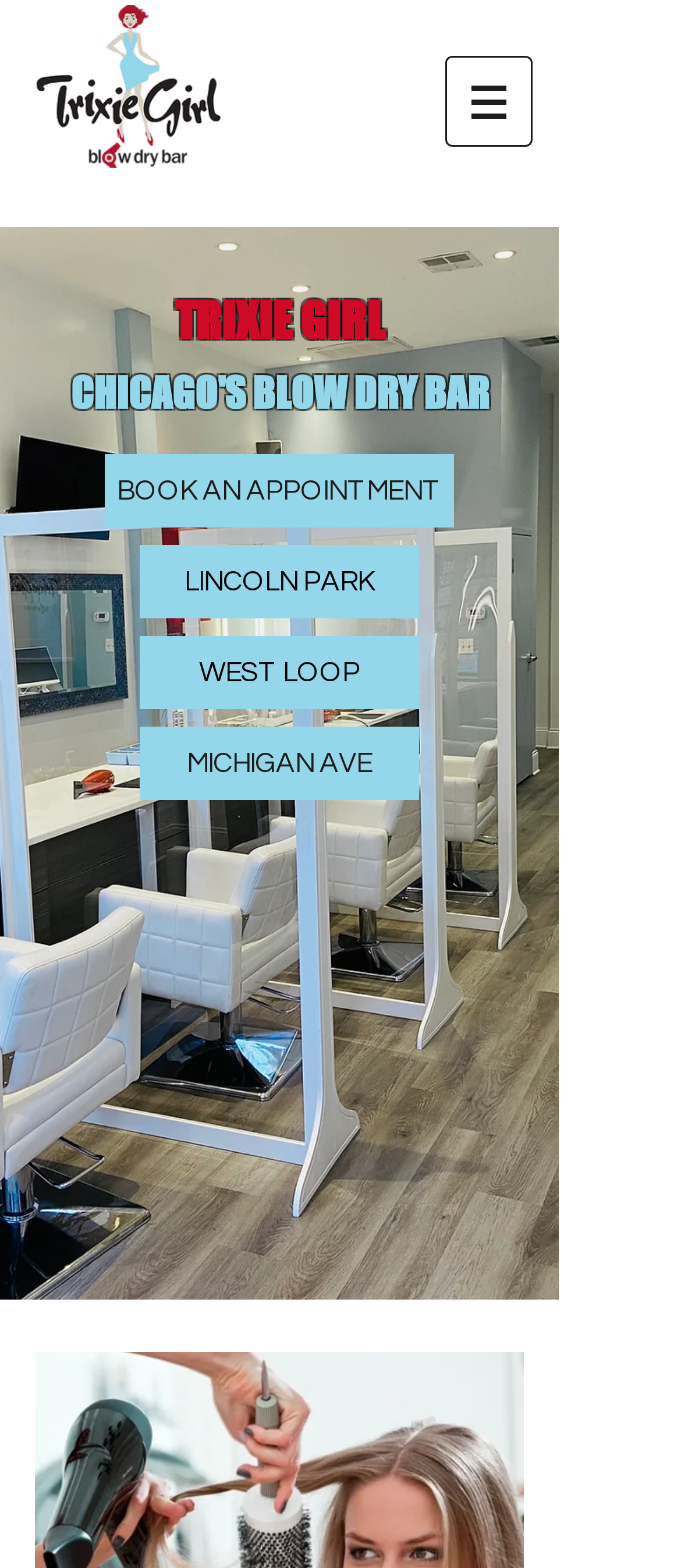Examine the image carefully and respond to the question with a detailed answer: 
How many locations does Trixie Girl Blow Dry Bar have?

I counted the number of location links on the webpage, which are 'LINCOLN PARK', 'WEST LOOP', and 'MICHIGAN AVE', so there are 3 locations.